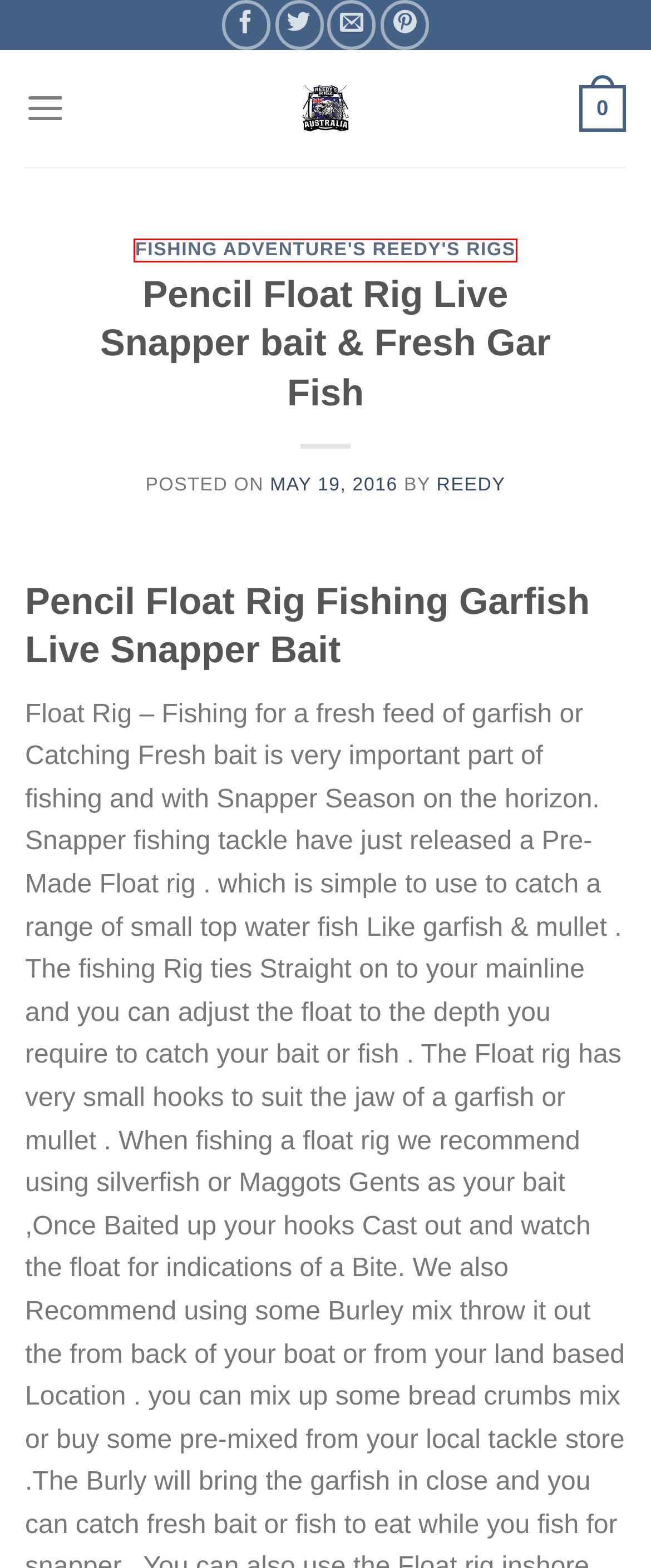Look at the given screenshot of a webpage with a red rectangle bounding box around a UI element. Pick the description that best matches the new webpage after clicking the element highlighted. The descriptions are:
A. Cart - Reedy's Rigs
B. fishing tips - Reedy's Rigs
C. Westernport Autumn Snapper Spectacular Seasonal Guide
D. How to Catch Snapper Over Summer: A Comprehensive Angler's Guide % % - Reedy's Rigs
E. Shallow Inlet: Holiday Destination for Fishing Adventures
F. Reedy's Rigs Fishing Tackle Australia Online Shop Terminal Tackle
G. Fishing Adventure's Reedy's Rigs
H. Bottom Fishing Rig Reedy's How They Fish

G